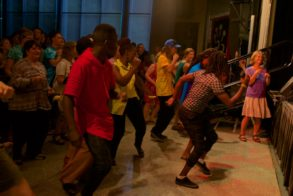What is the purpose of Zimfest?
Answer the question in as much detail as possible.

According to the caption, Zimfest is an event dedicated to uniting people through music, dance, and shared cultural experiences, highlighting its purpose of bringing people together.